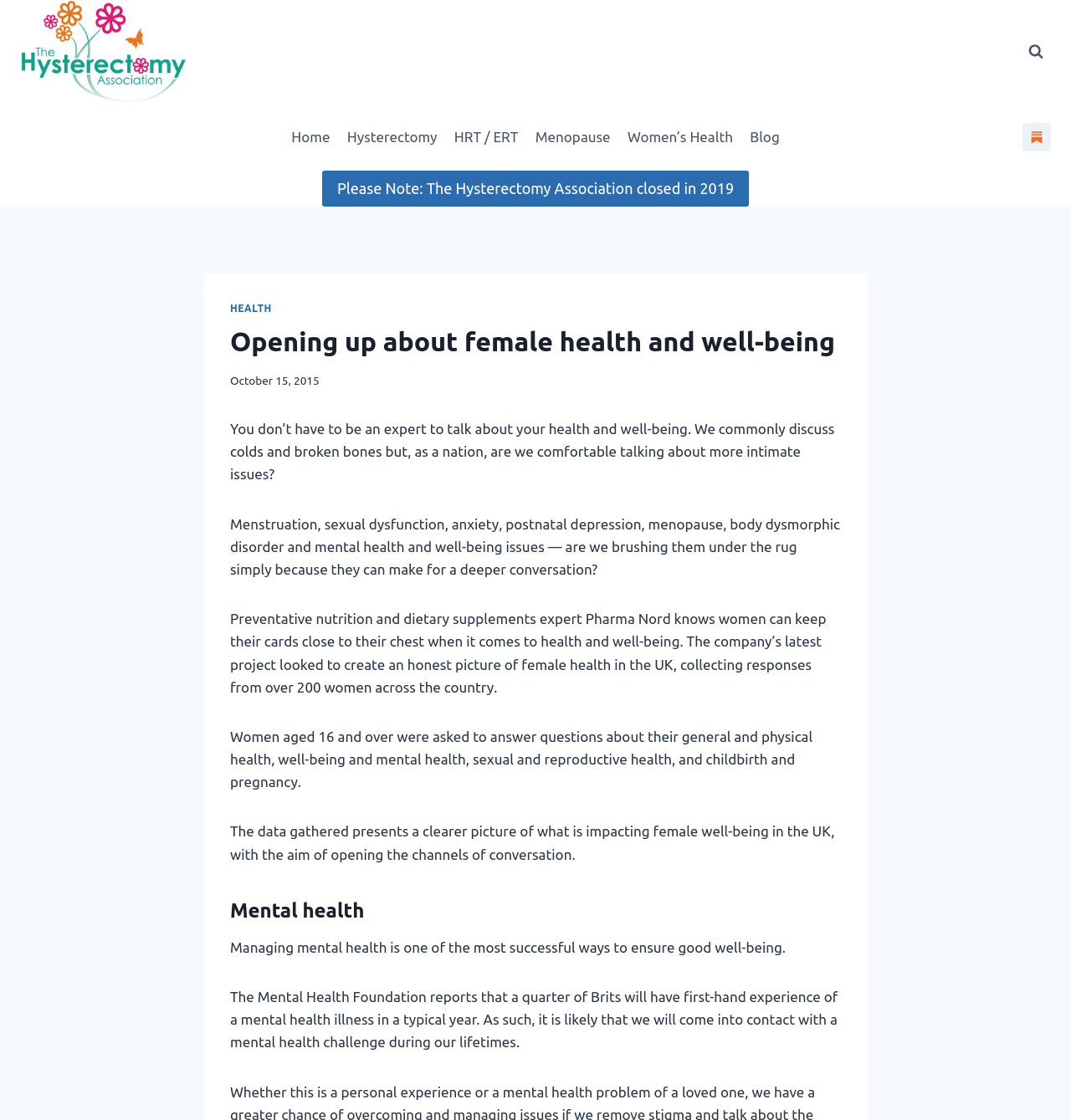Could you provide the bounding box coordinates for the portion of the screen to click to complete this instruction: "edit the name field"?

None